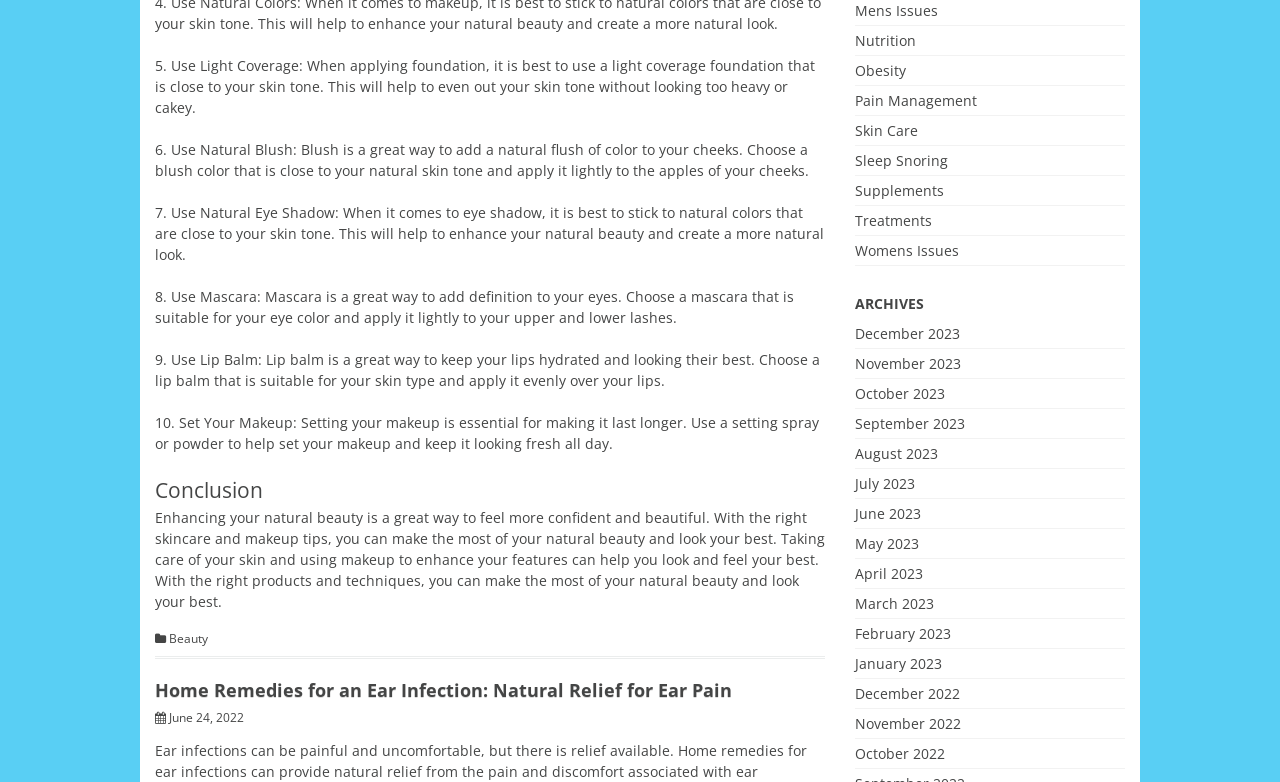What is the purpose of using mascara?
Look at the image and answer the question using a single word or phrase.

To add definition to eyes